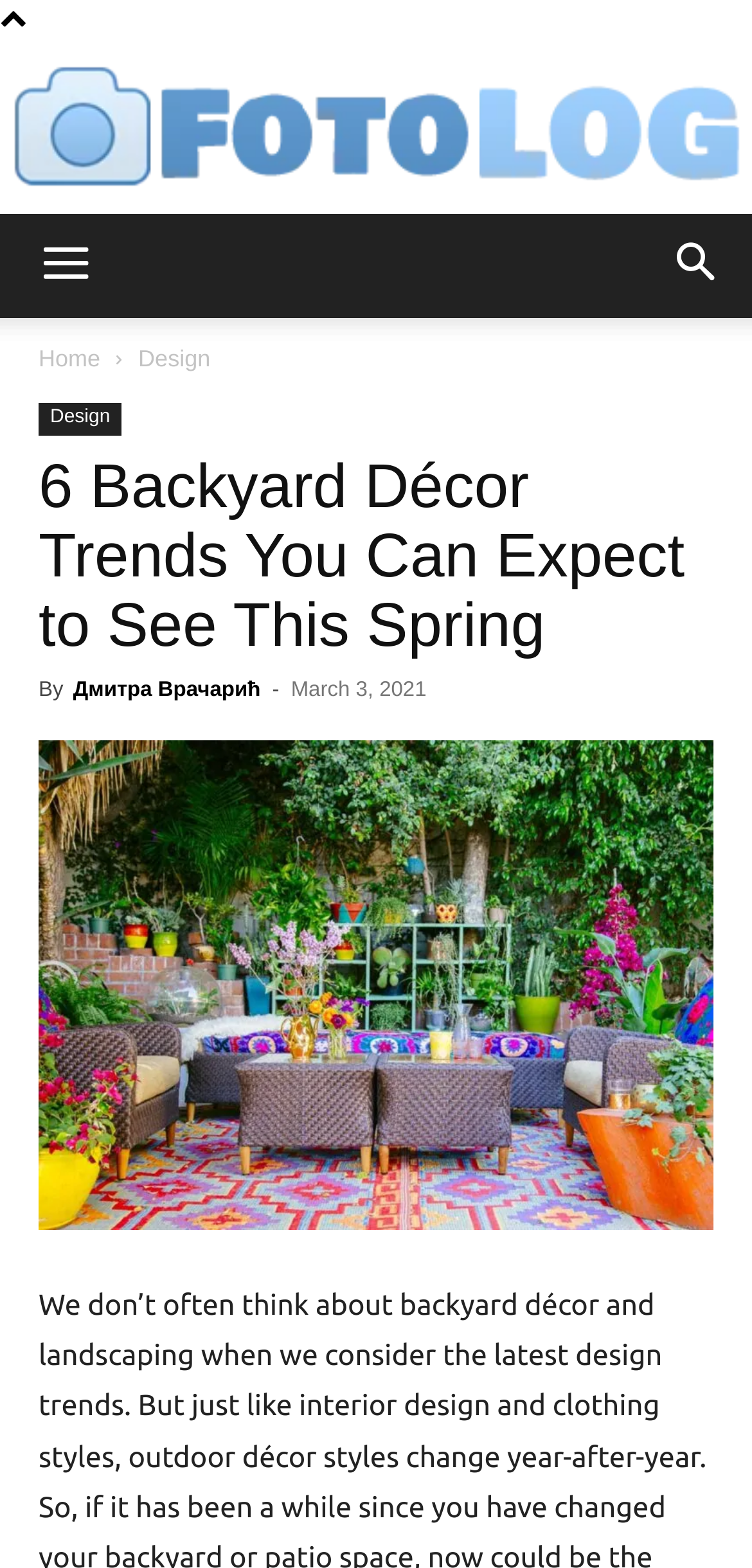What is the author of the current article?
Provide an in-depth and detailed explanation in response to the question.

I looked for the author's name in the article header section and found it next to the 'By' text, which is 'Дмитра Врачарић'.